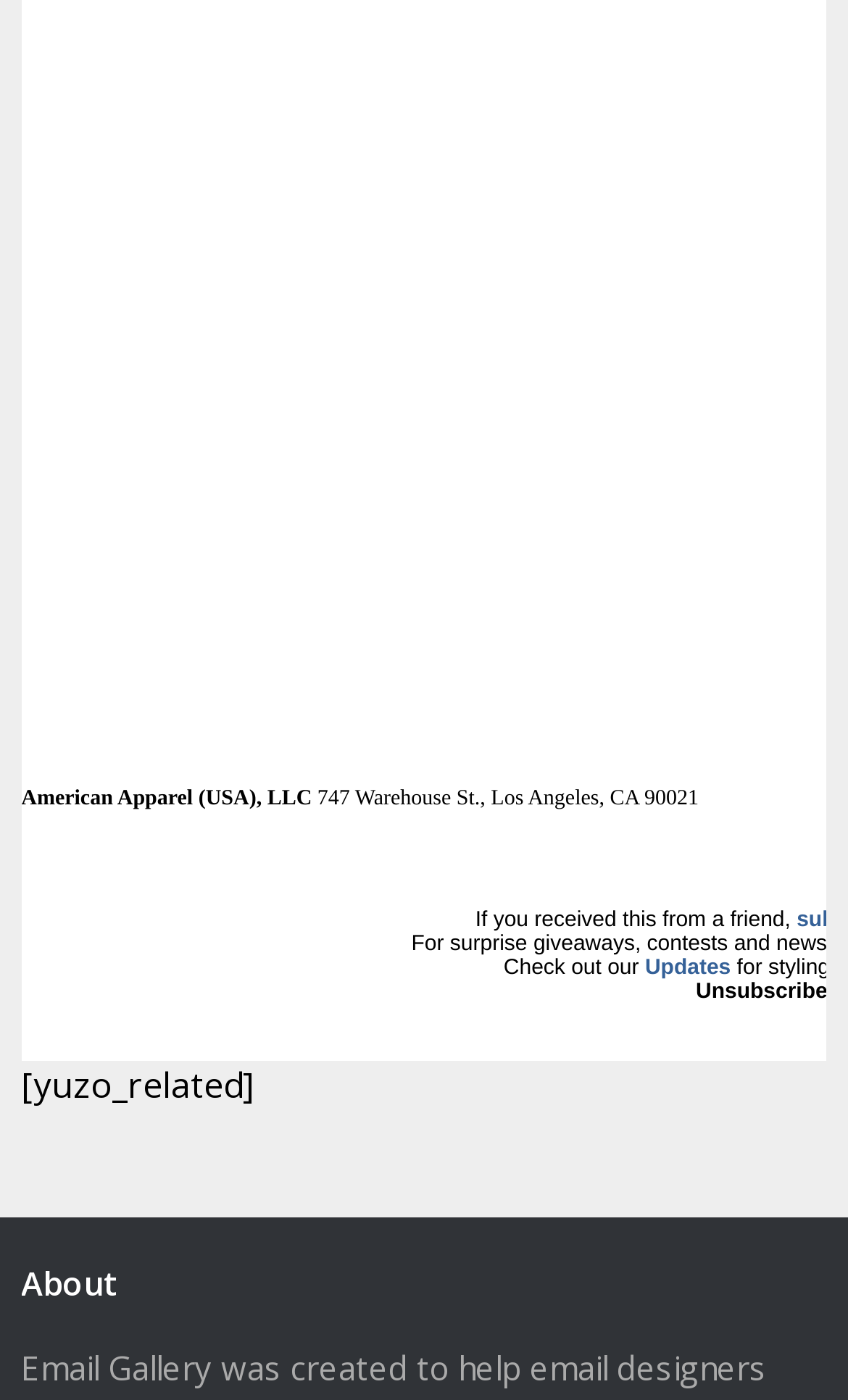Locate the bounding box coordinates of the clickable region to complete the following instruction: "Check out updates."

[0.761, 0.683, 0.862, 0.7]